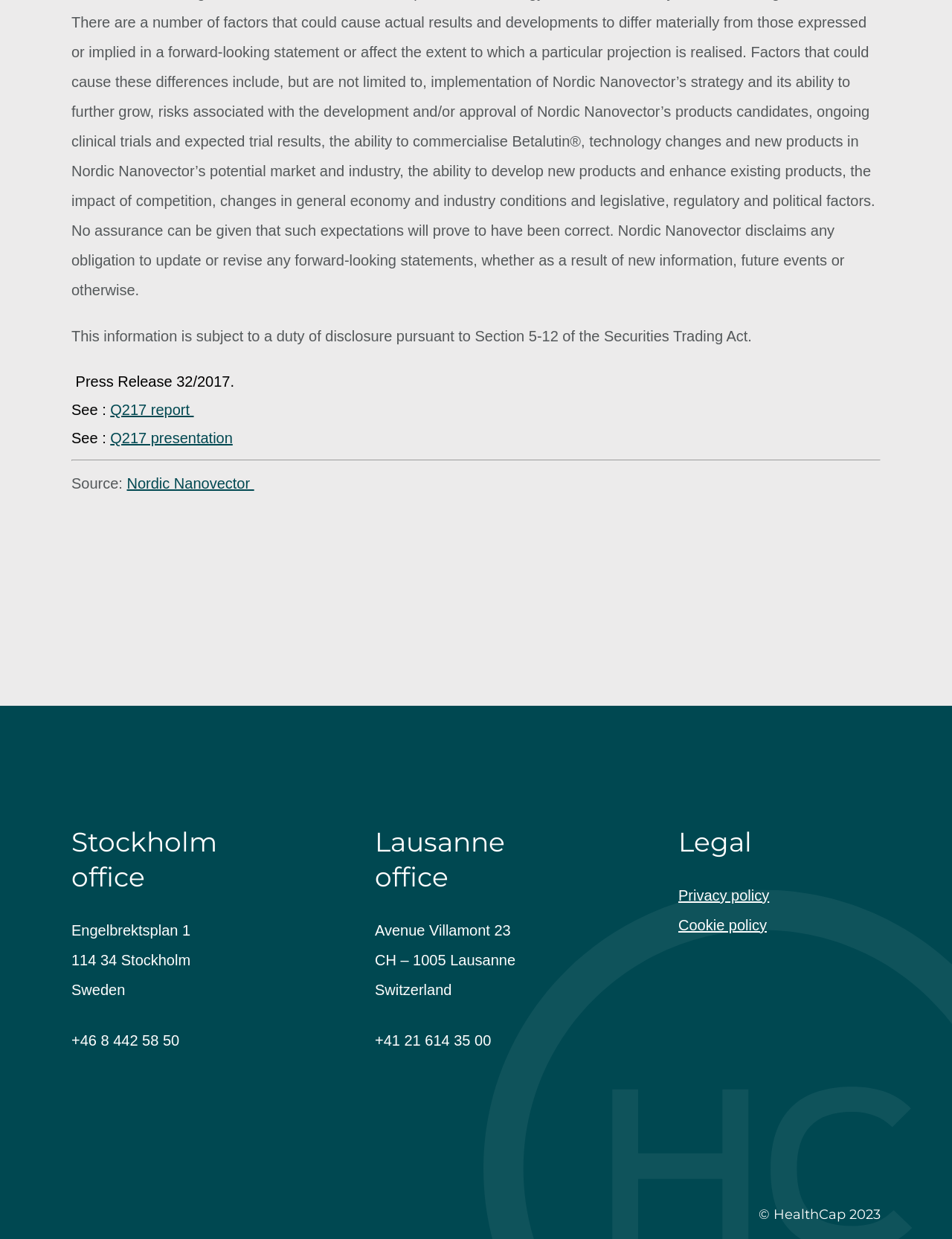Respond with a single word or phrase:
What are the two report links mentioned on the webpage?

Q217 report and Q217 presentation